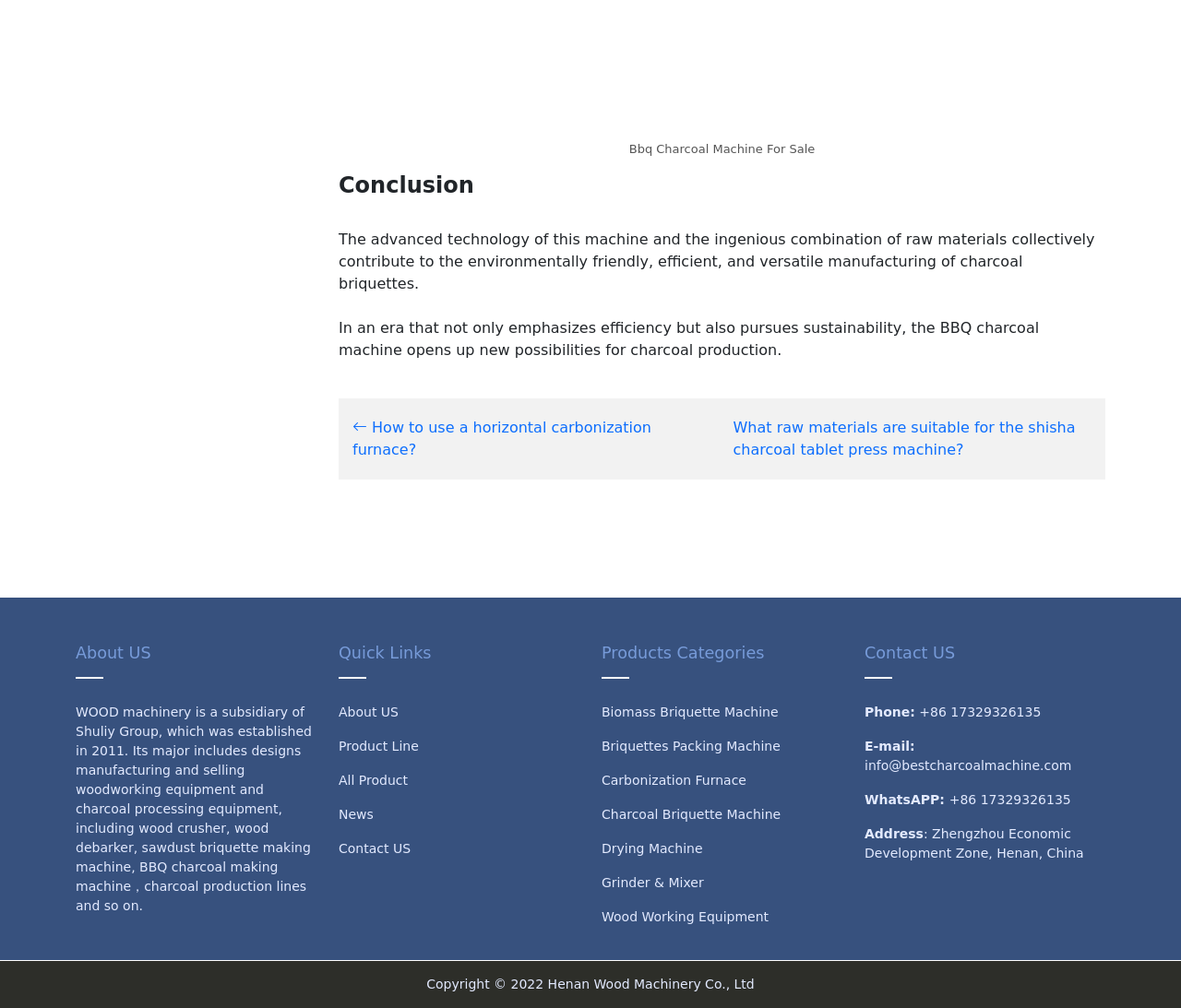Determine the bounding box coordinates for the area you should click to complete the following instruction: "Contact via email".

[0.732, 0.752, 0.907, 0.767]